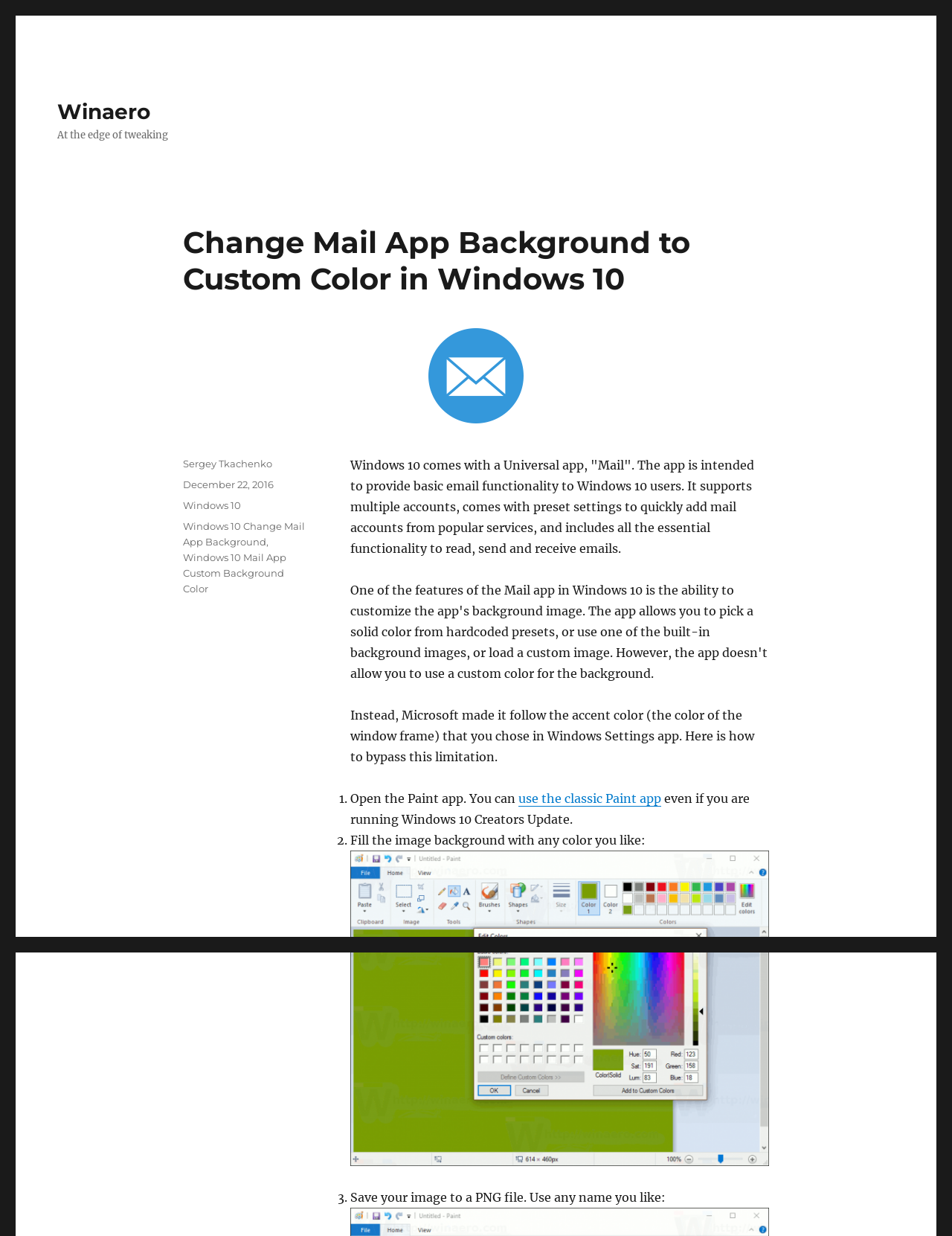Predict the bounding box coordinates for the UI element described as: "Windows 10". The coordinates should be four float numbers between 0 and 1, presented as [left, top, right, bottom].

[0.192, 0.404, 0.253, 0.414]